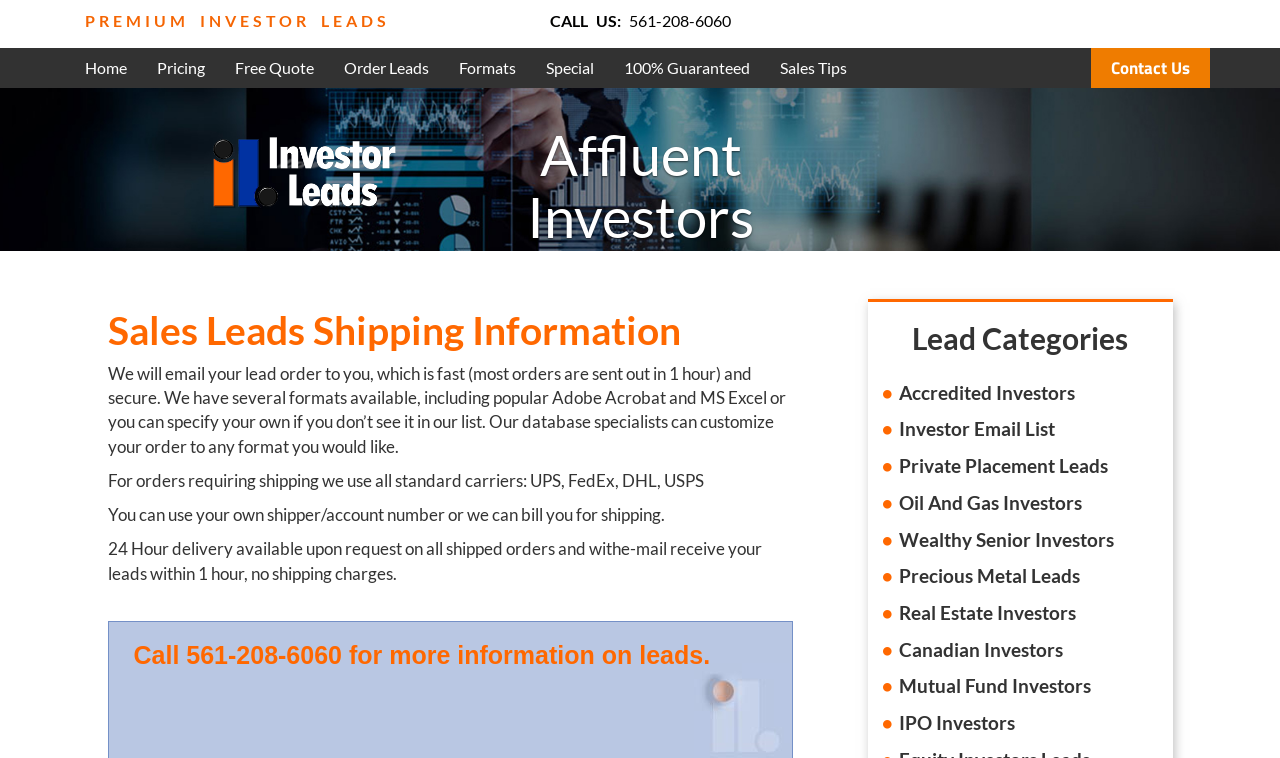What type of investors are available in the lead categories?
Please give a detailed answer to the question using the information shown in the image.

I found the types of investors by looking at the links under the 'Lead Categories' heading, which include 'Accredited Investors', 'Investor Email List', 'Private Placement Leads', 'Oil And Gas Investors', and many others. These links are located at the bottom of the webpage.